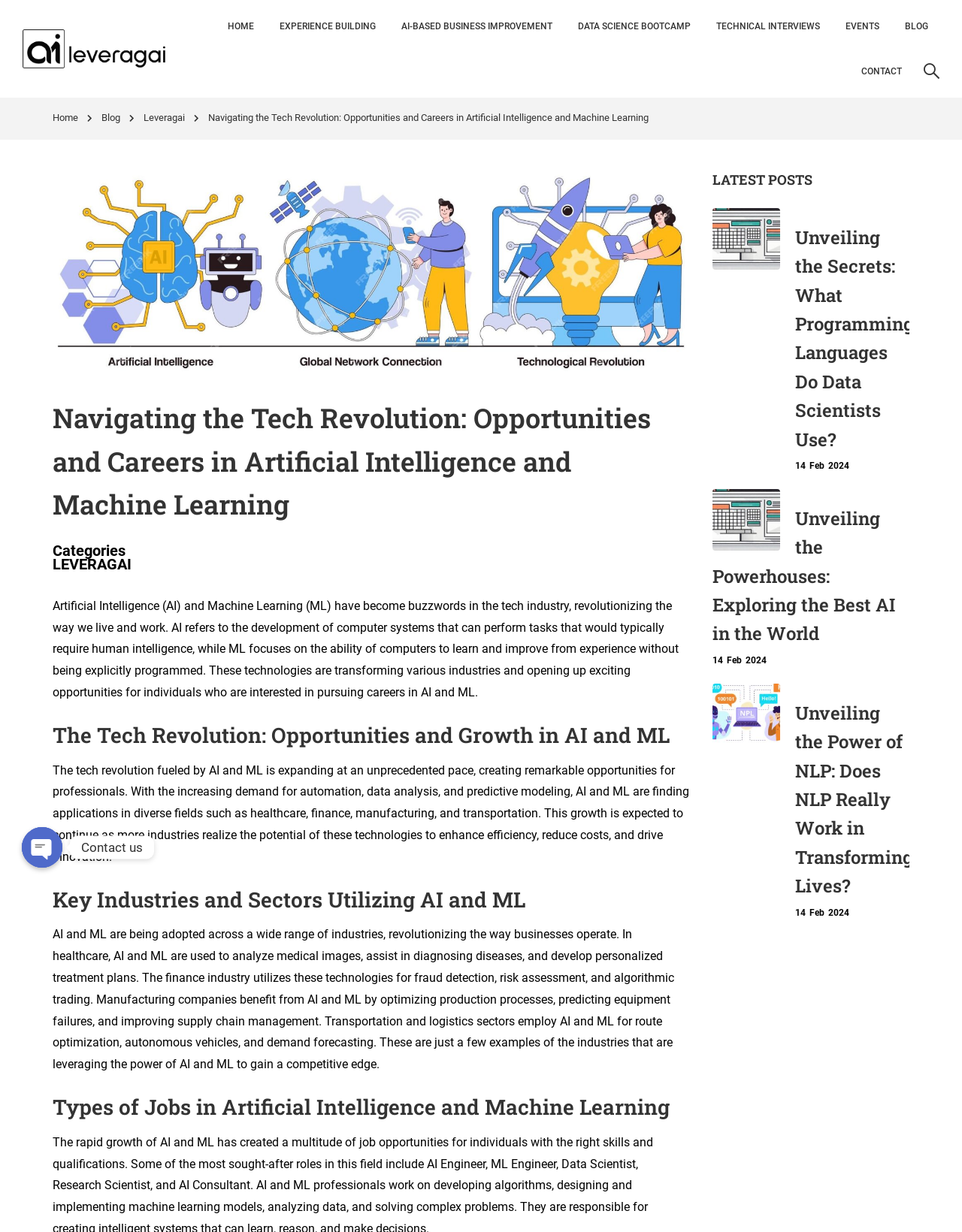Identify the bounding box coordinates for the element that needs to be clicked to fulfill this instruction: "View the 'TExES Core Subjects EC-6 Mathematics Workbook 2020 – 2021' details". Provide the coordinates in the format of four float numbers between 0 and 1: [left, top, right, bottom].

None